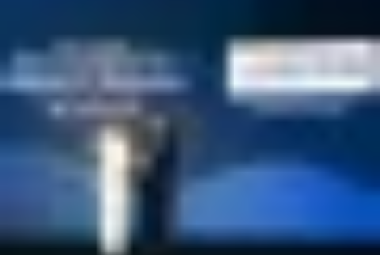Generate a detailed caption that describes the image.

The image captures a moment during a ceremony where Salma Al-Hajjaj and Najla Al-Eisa are recognized with awards from MEED magazine. The background features a gradient of blue tones, creating a formal and celebratory atmosphere, indicative of significant achievements being honored. A podium or speaker is visible, suggesting a speech or presentation is taking place, further emphasizing the importance of the occasion. Lighting enhances the setting, drawing attention to the award recipients and highlighting the significance of their recognition. This event showcases excellence in their fields, spotlighting their contributions and accomplishments.